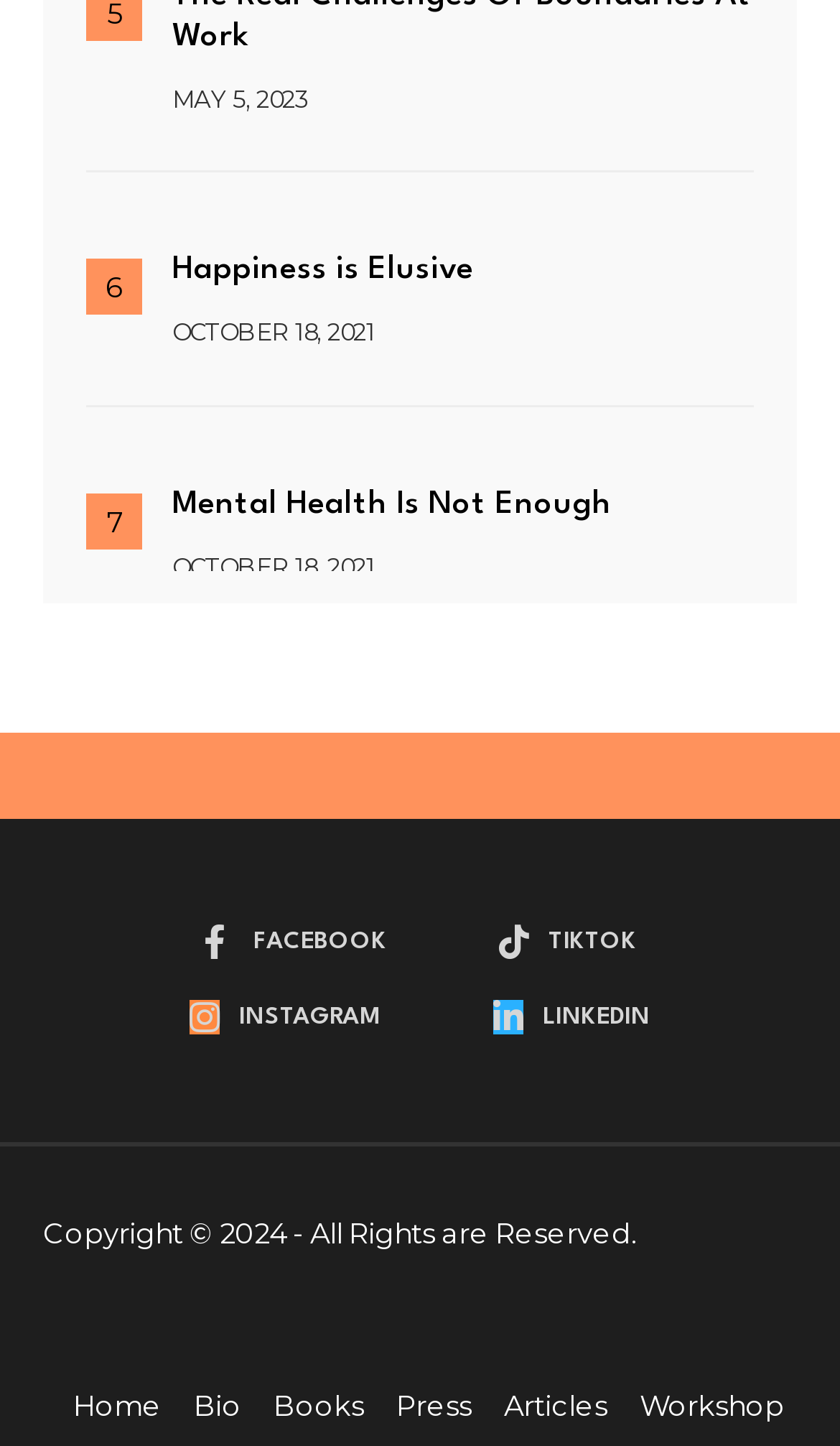How many navigation links are available at the bottom?
Refer to the image and provide a detailed answer to the question.

I counted the number of navigation links available at the bottom of the webpage, which are Home, Bio, Books, Press, Articles, and Workshop, and found that there are 7 navigation links.